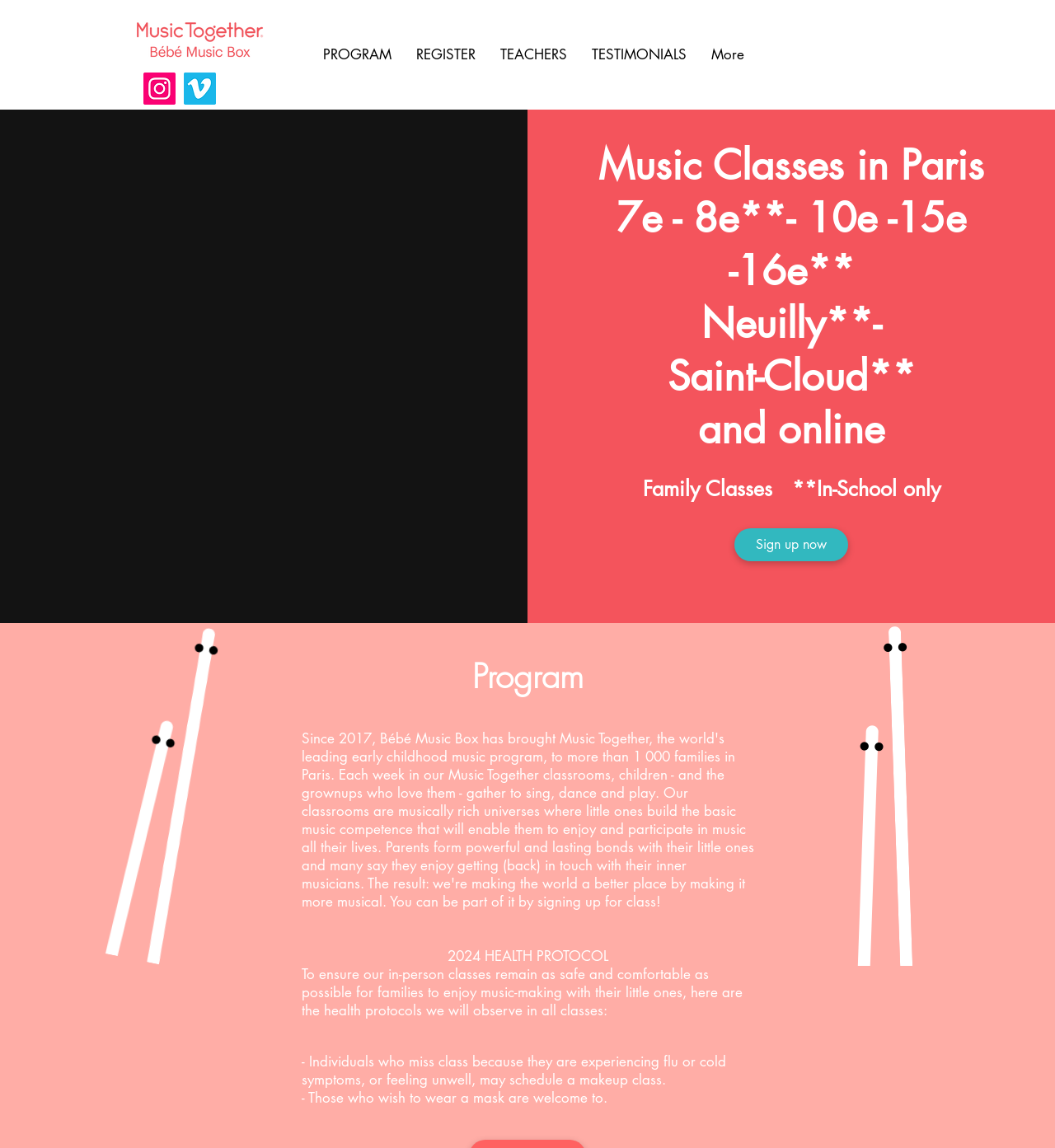Identify the bounding box coordinates for the element you need to click to achieve the following task: "Click the 'PROGRAM' link". The coordinates must be four float values ranging from 0 to 1, formatted as [left, top, right, bottom].

[0.294, 0.035, 0.382, 0.06]